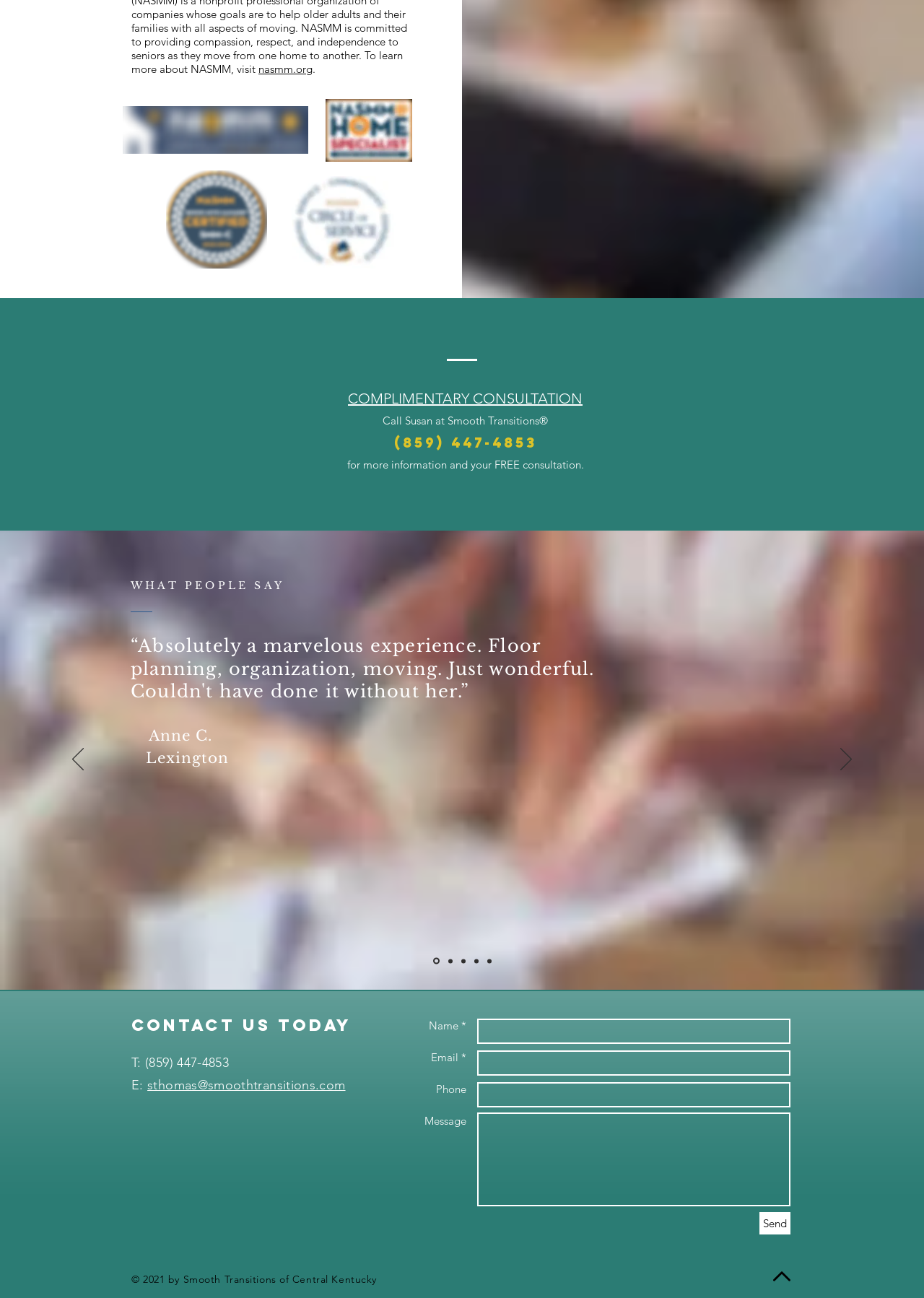Please respond in a single word or phrase: 
How many social media icons are there in the 'Social Bar'?

2